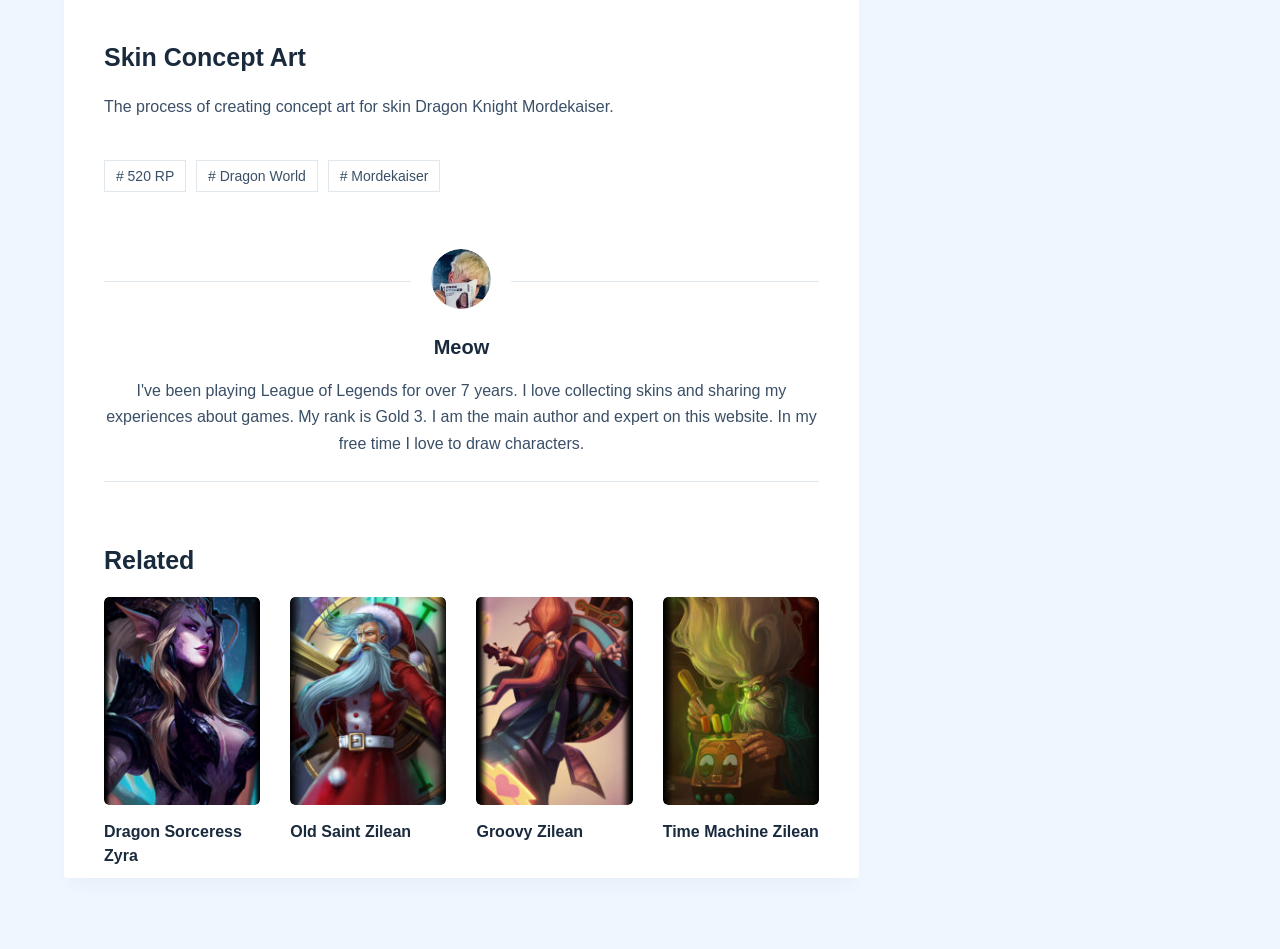What is the name of the second related article?
Could you answer the question in a detailed manner, providing as much information as possible?

The question can be answered by looking at the second article under the heading 'Related', which has a link and a heading 'Old Saint Zilean'.